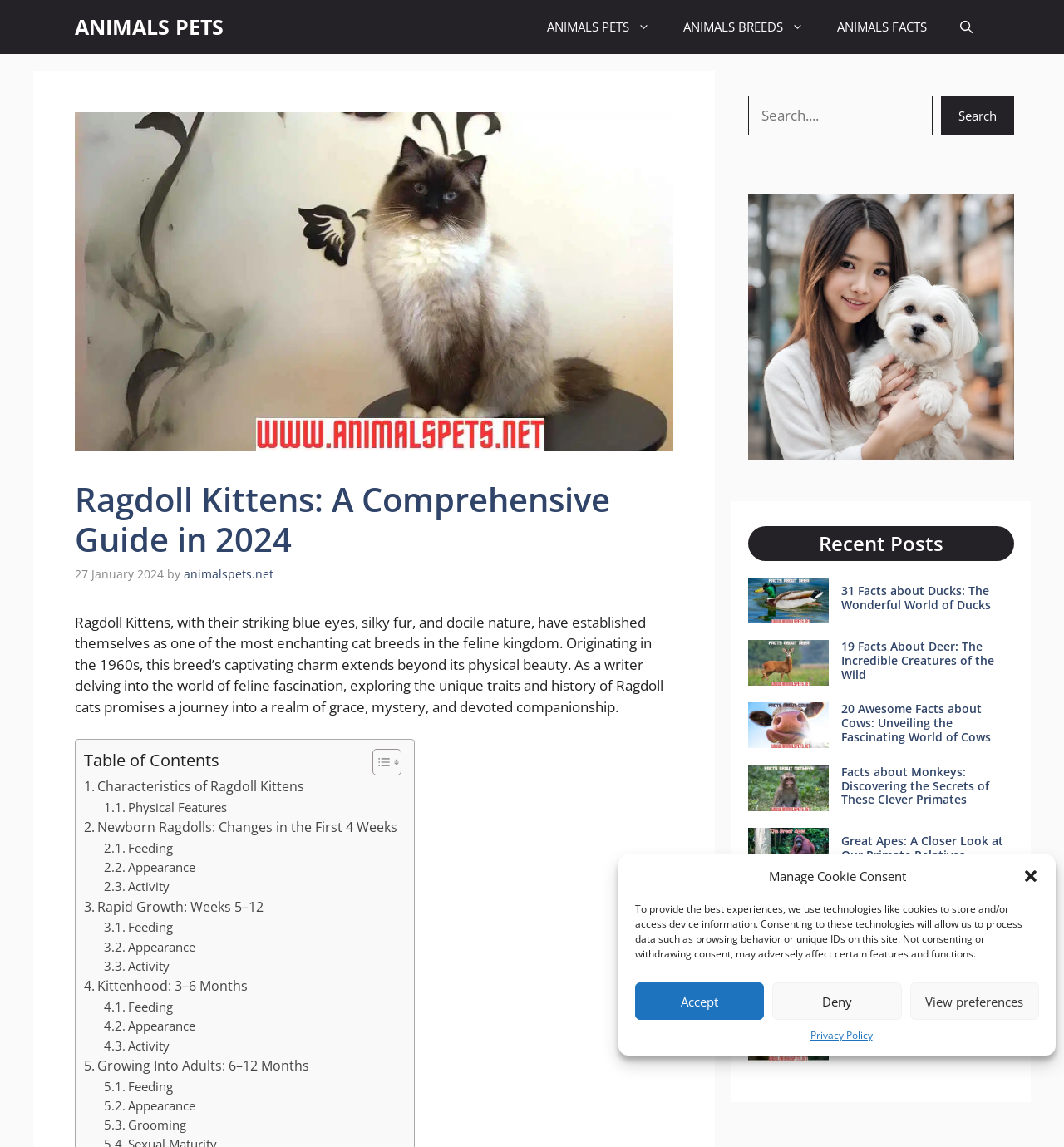What is the purpose of the 'Table of Contents' section?
Refer to the image and give a detailed response to the question.

The 'Table of Contents' section is likely used to help users navigate the webpage and quickly access specific sections of the content, such as 'Characteristics of Ragdoll Kittens', 'Physical Features', and so on.